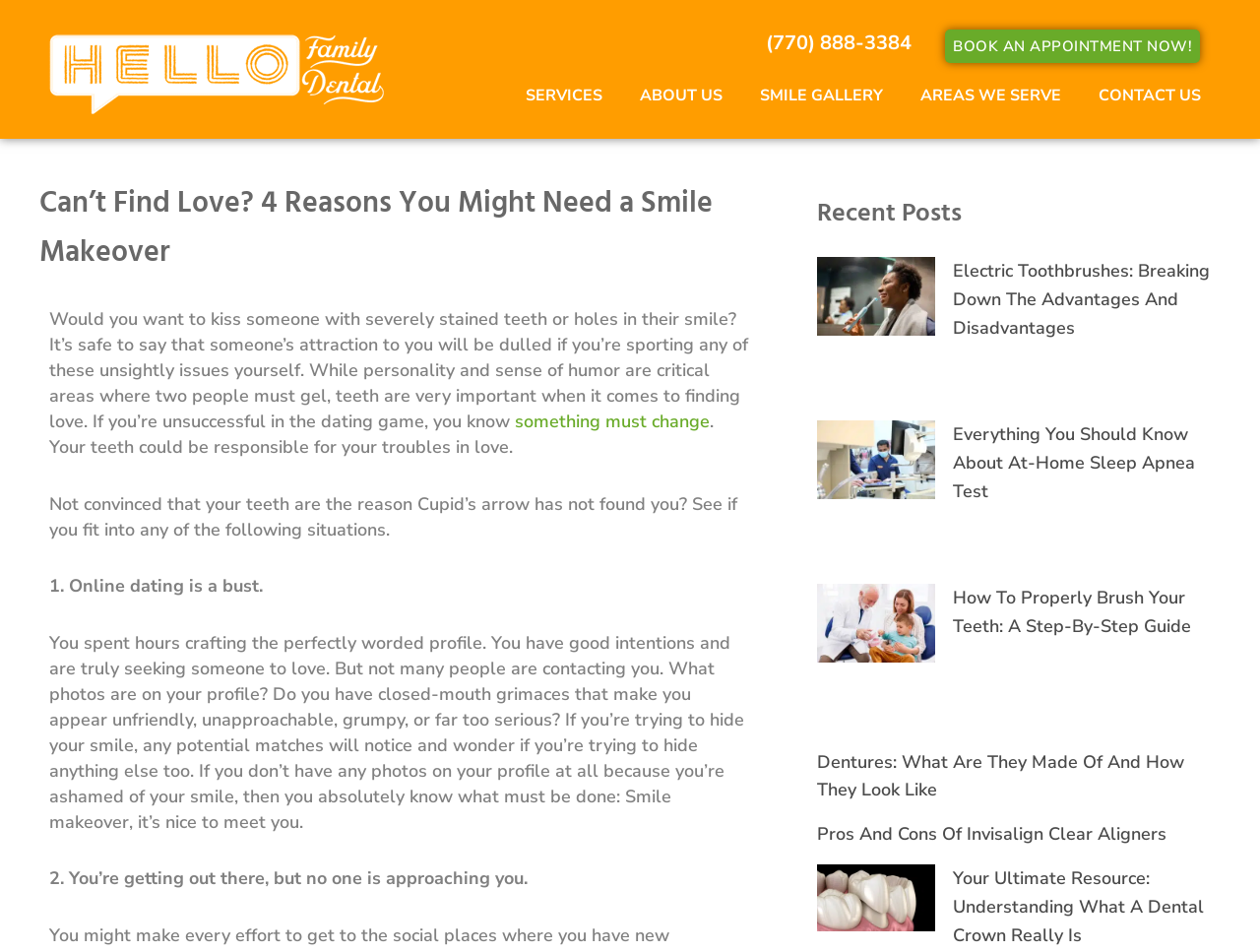Please specify the bounding box coordinates in the format (top-left x, top-left y, bottom-right x, bottom-right y), with all values as floating point numbers between 0 and 1. Identify the bounding box of the UI element described by: Book an Appointment Now!

[0.75, 0.031, 0.953, 0.066]